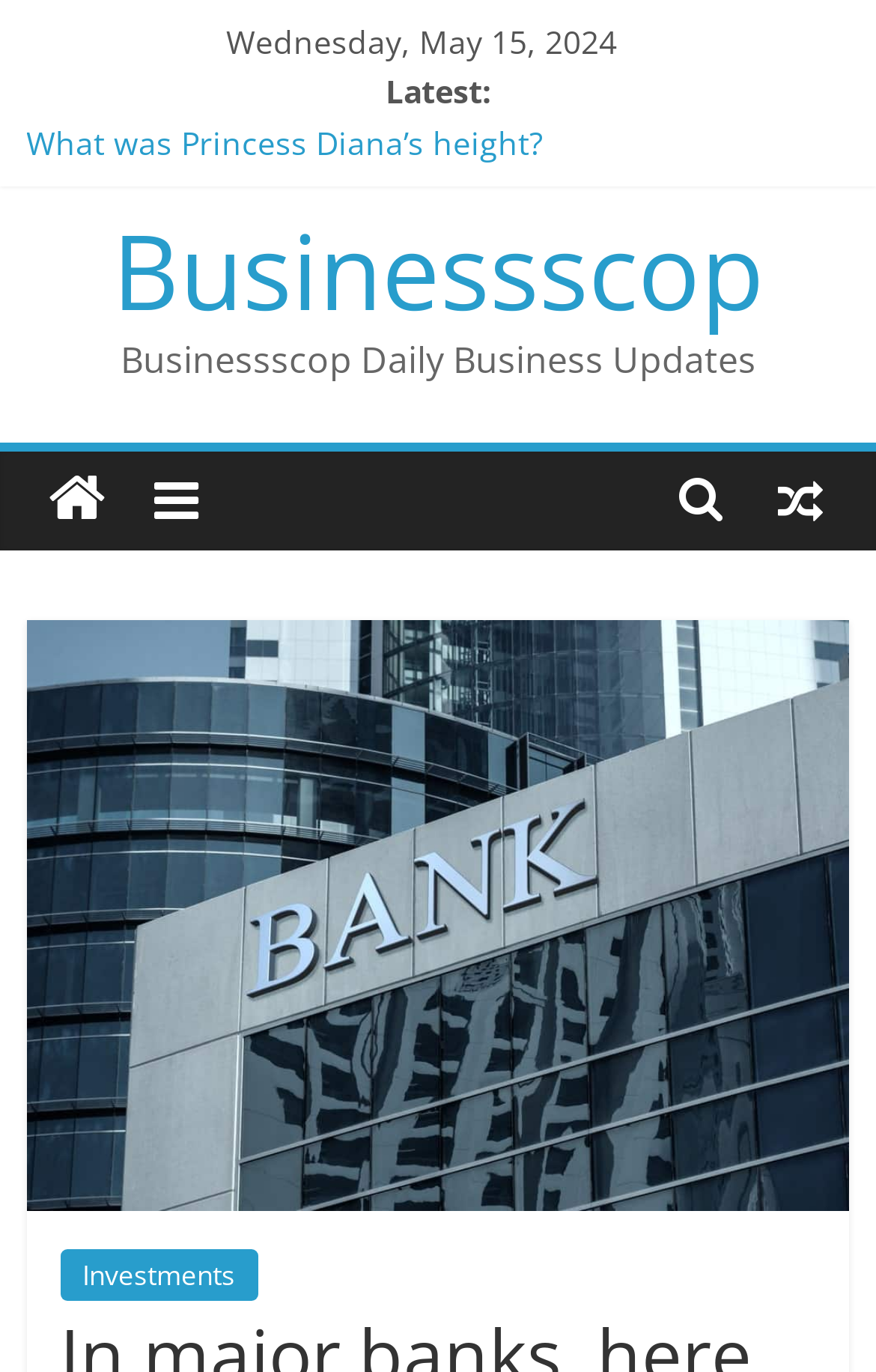Pinpoint the bounding box coordinates of the clickable element needed to complete the instruction: "Check the latest news". The coordinates should be provided as four float numbers between 0 and 1: [left, top, right, bottom].

[0.44, 0.051, 0.56, 0.083]